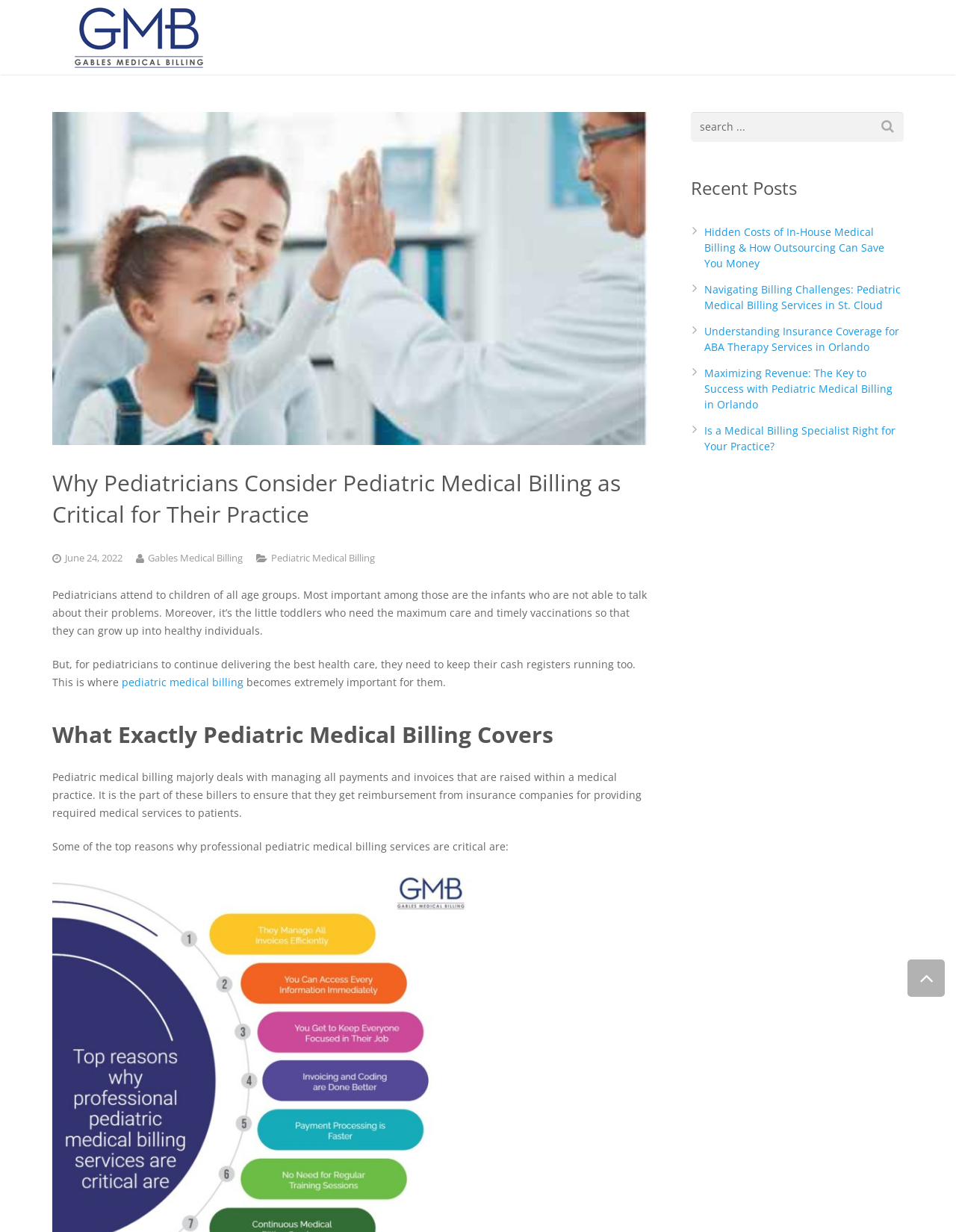Based on the element description name="s" placeholder="search ...", identify the bounding box of the UI element in the given webpage screenshot. The coordinates should be in the format (top-left x, top-left y, bottom-right x, bottom-right y) and must be between 0 and 1.

[0.723, 0.091, 0.945, 0.115]